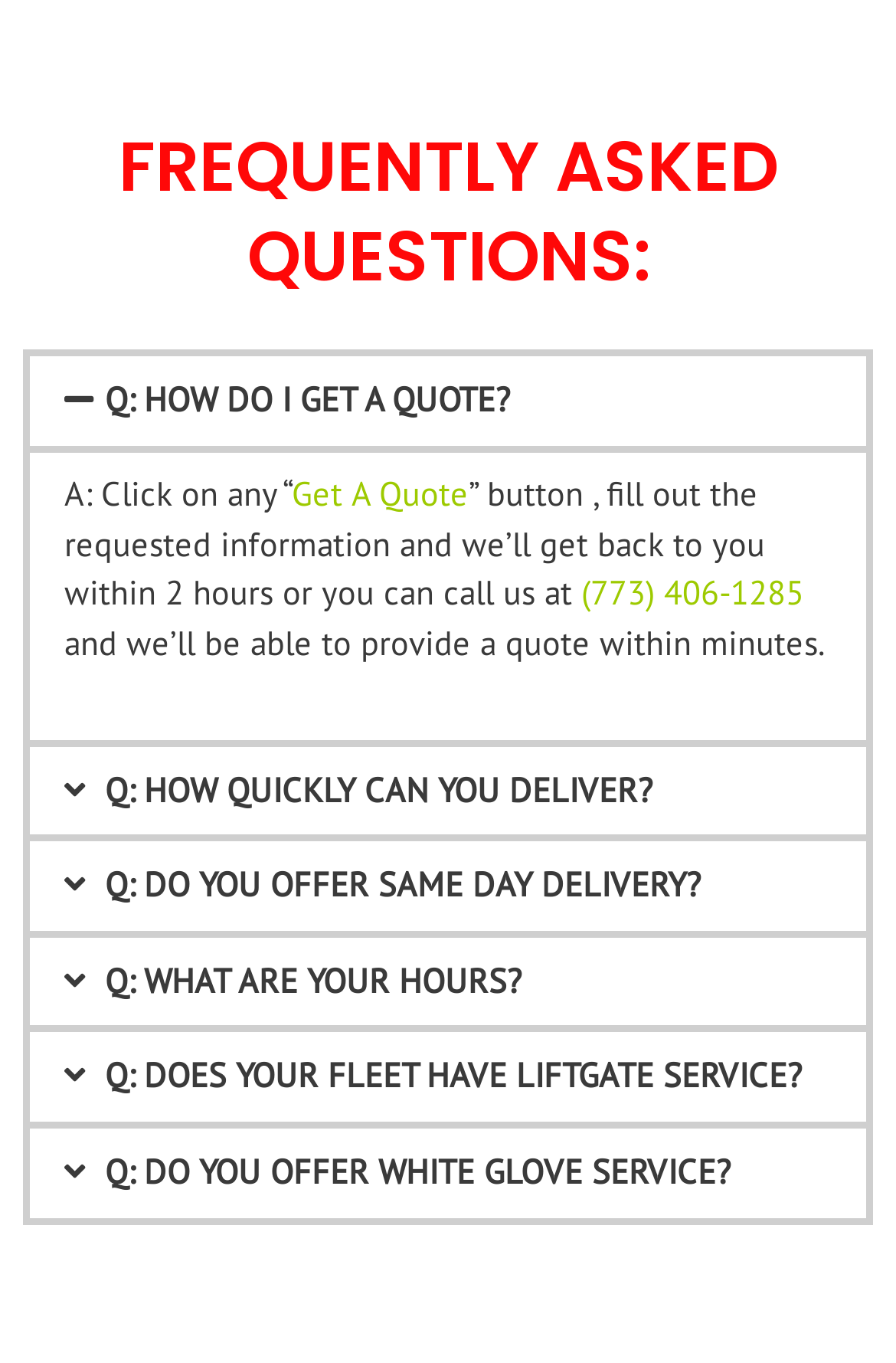Answer the question using only one word or a concise phrase: How many FAQ questions are there?

6